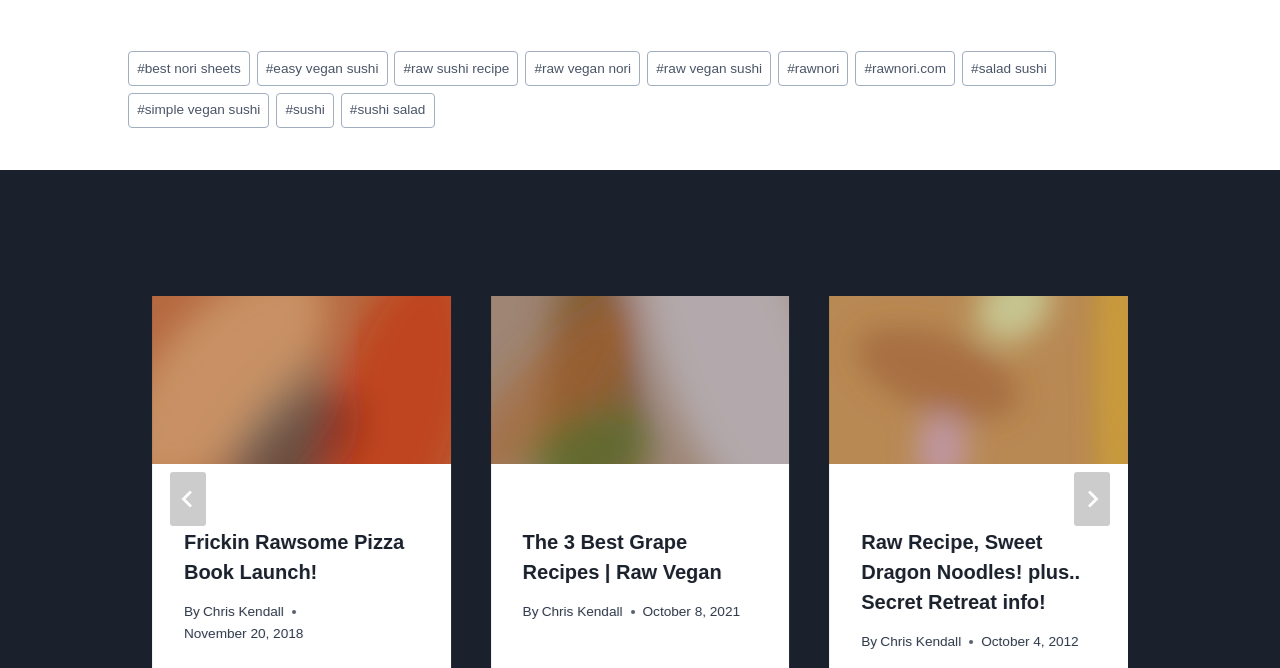Can you show the bounding box coordinates of the region to click on to complete the task described in the instruction: "Contact Mary Bennett via email"?

None